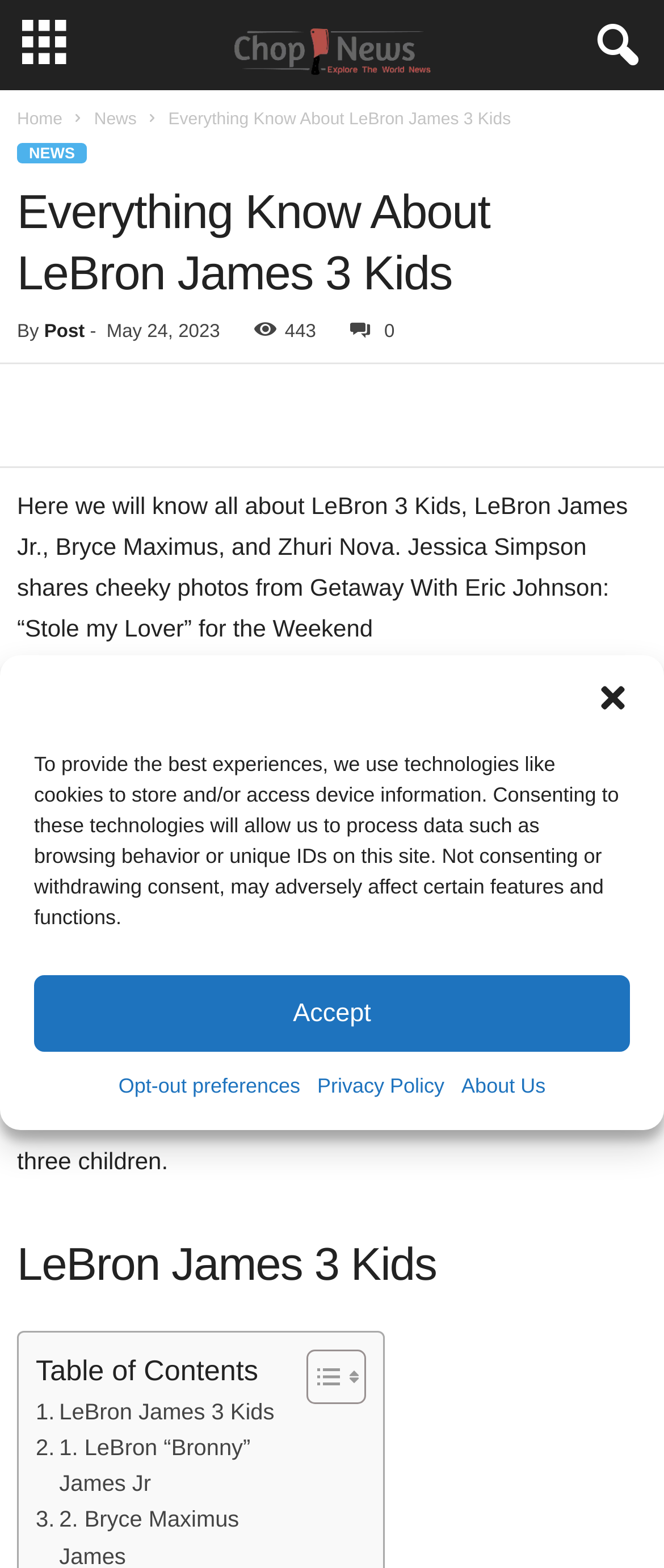Find the bounding box coordinates of the clickable area required to complete the following action: "Click the 'Home' link".

[0.026, 0.071, 0.094, 0.082]